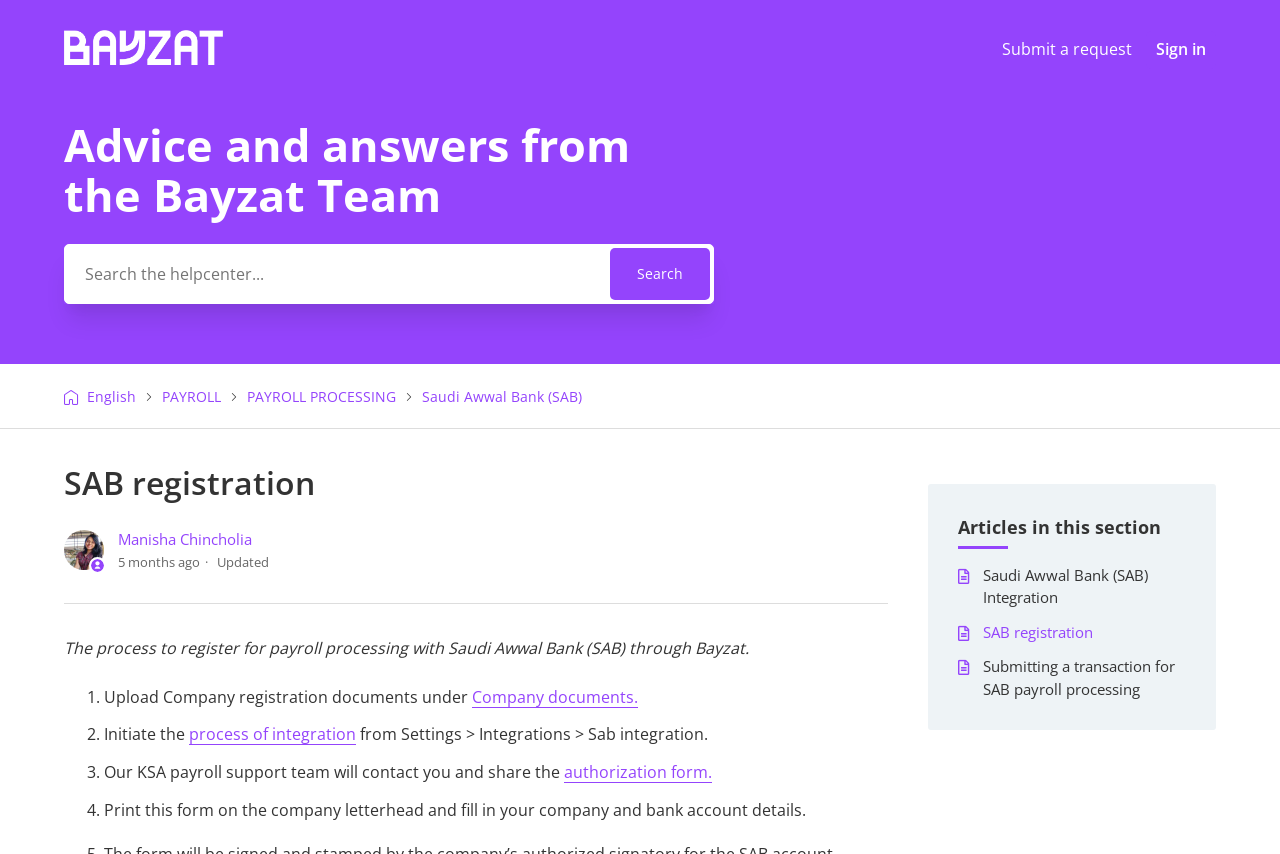What is the purpose of the webpage?
Give a comprehensive and detailed explanation for the question.

I inferred the purpose of the webpage by reading the static text at the top of the page, which describes the process of registering for payroll processing with Saudi Awwal Bank (SAB) through Bayzat.